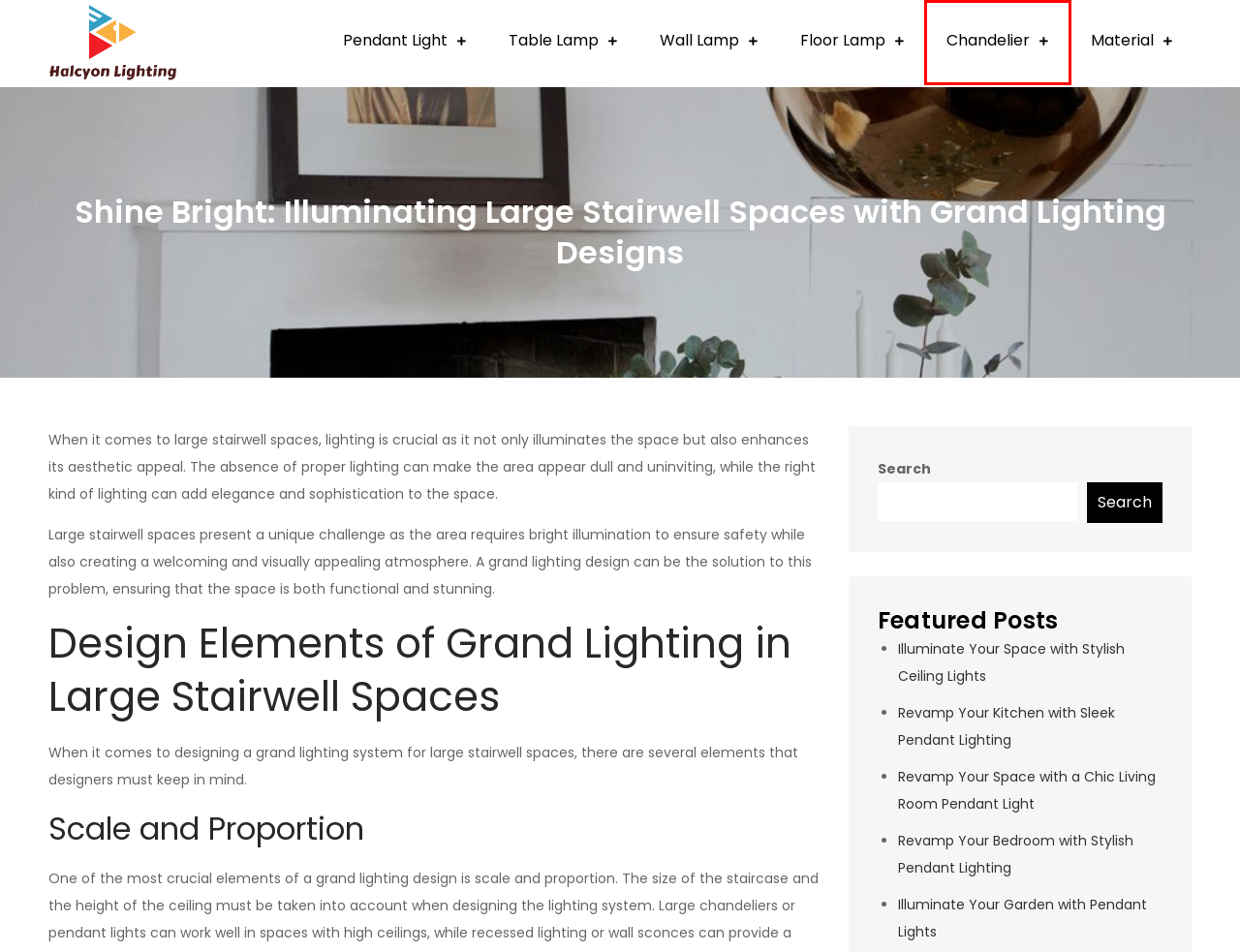A screenshot of a webpage is provided, featuring a red bounding box around a specific UI element. Identify the webpage description that most accurately reflects the new webpage after interacting with the selected element. Here are the candidates:
A. Material - Halcyon Lighting
B. Illuminate Your Space with Stylish Ceiling Lights - Halcyon Lighting
C. Chandelier - Halcyon Lighting
D. Illuminate Your Garden with Pendant Lights - Halcyon Lighting
E. Pendant Light - Halcyon Lighting
F. Wall Lamp - Halcyon Lighting
G. Revamp Your Kitchen with Sleek Pendant Lighting - Halcyon Lighting
H. Floor Lamp - Halcyon Lighting

C